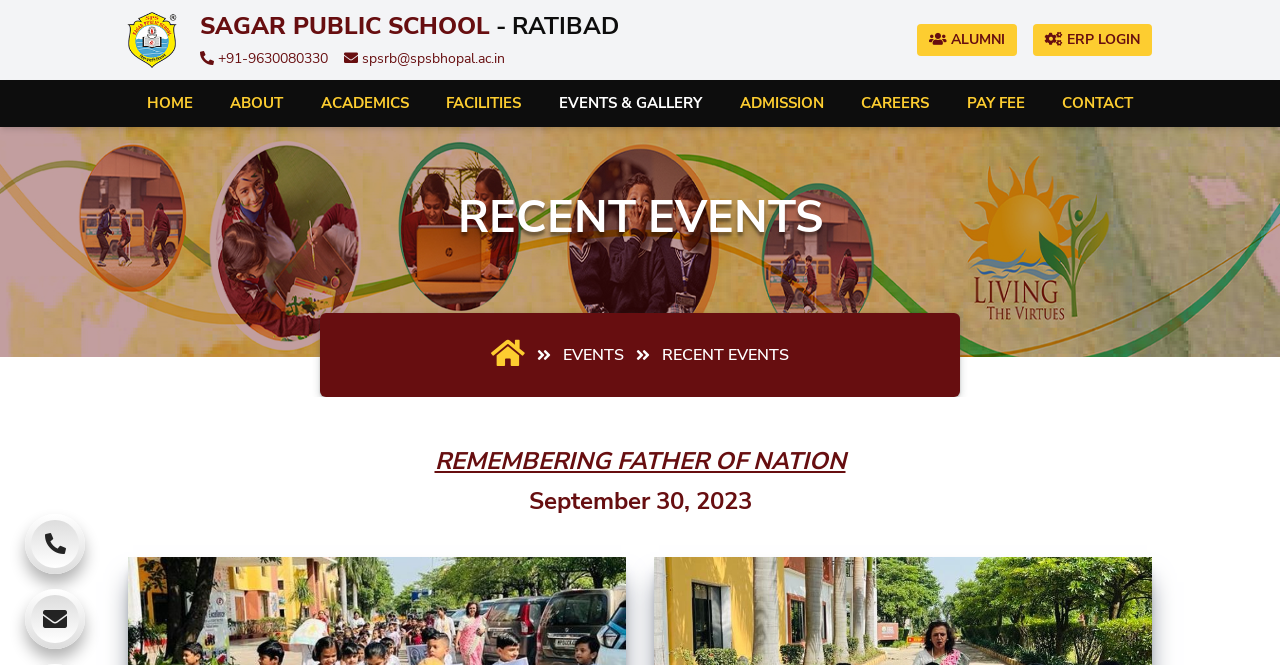Please examine the image and answer the question with a detailed explanation:
What are the different sections available on the webpage?

I found these answers by looking at the link elements 'HOME', 'ABOUT', 'ACADEMICS', etc. which are likely to be the different sections available on the webpage.